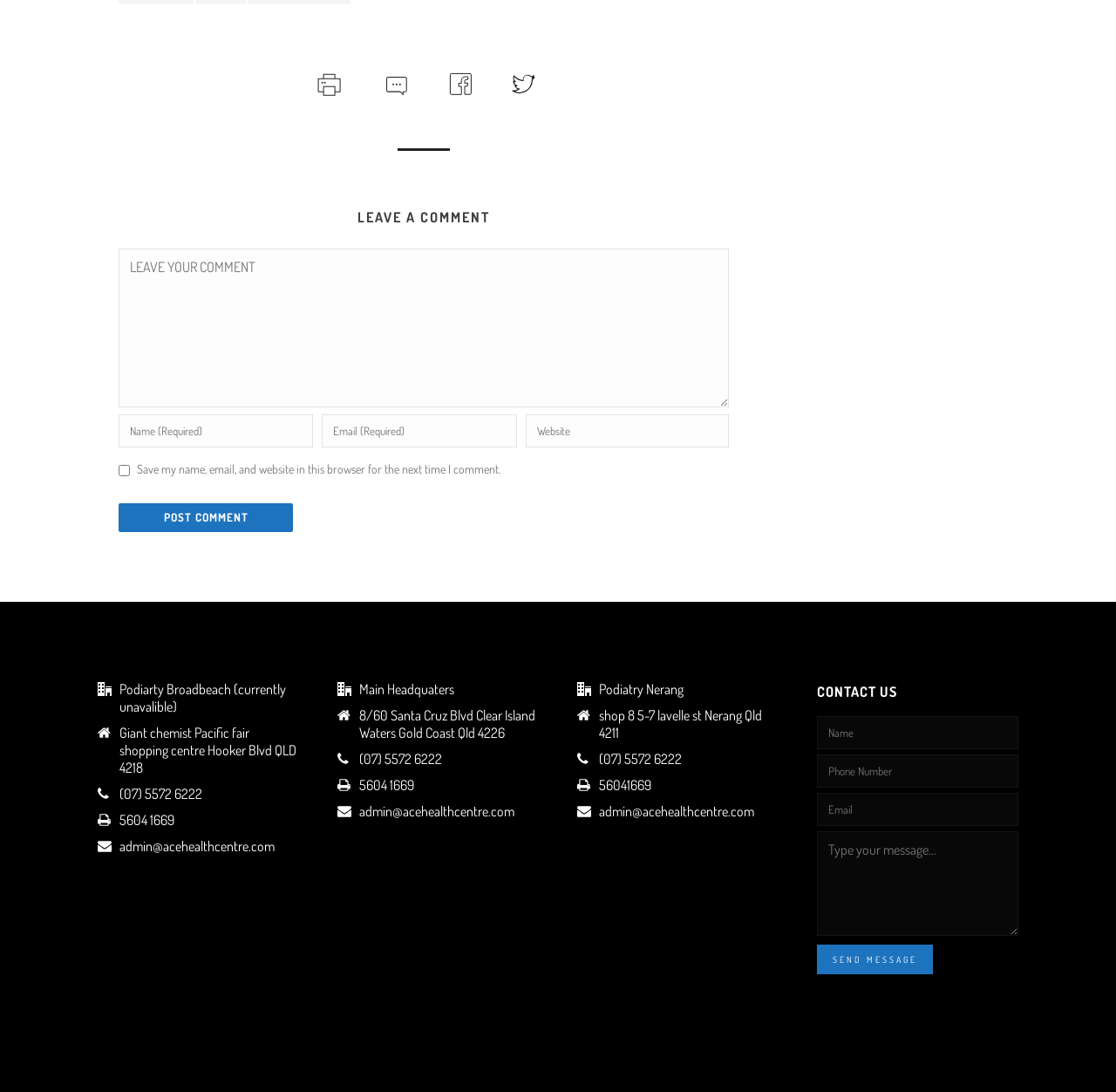How many locations are listed on the webpage?
Please utilize the information in the image to give a detailed response to the question.

The webpage lists three locations: Podiatry Broadbeach, Main Headquaters, and Podiatry Nerang. These locations are specified with their addresses and phone numbers.